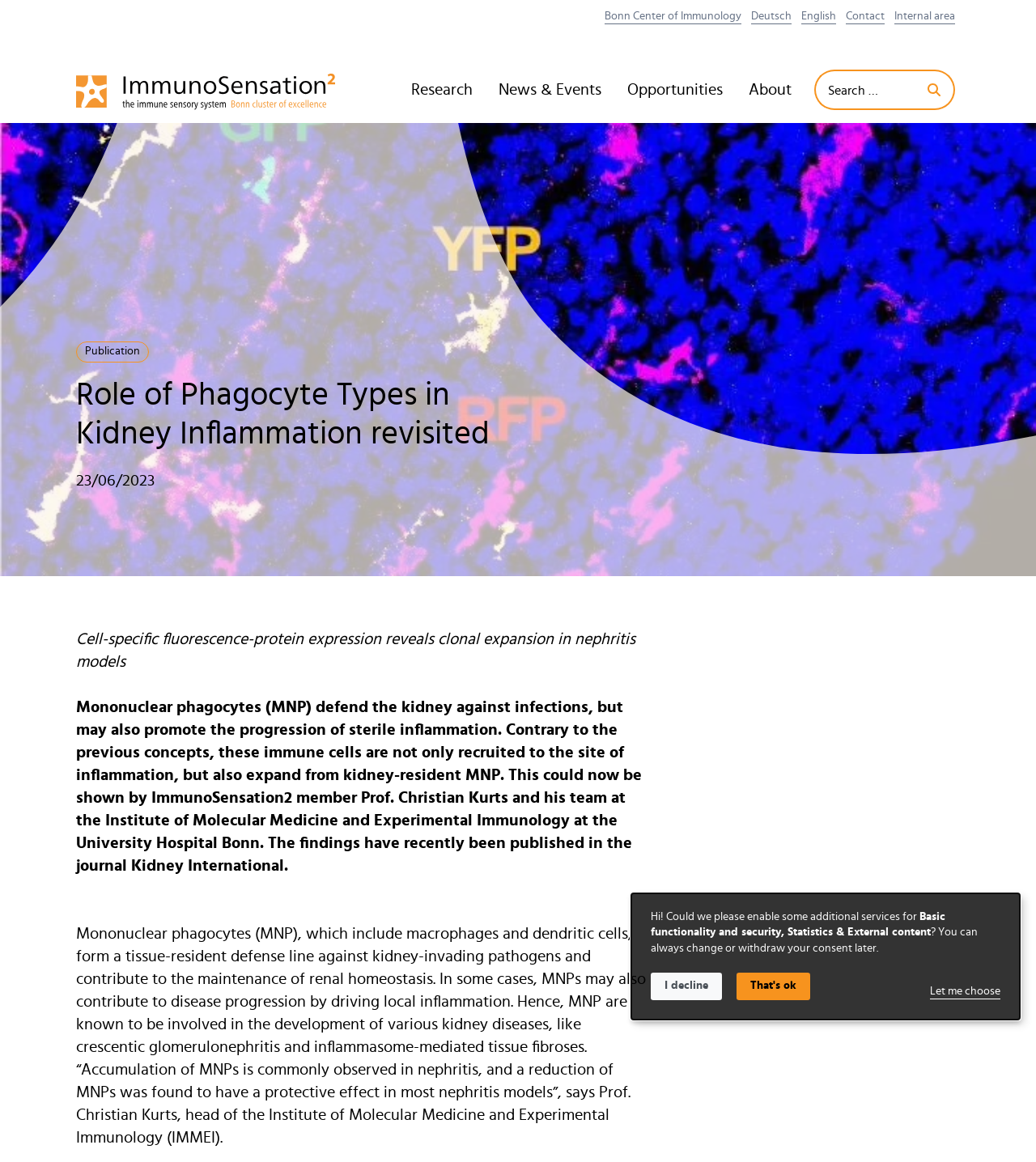Predict the bounding box coordinates of the area that should be clicked to accomplish the following instruction: "View opportunities". The bounding box coordinates should consist of four float numbers between 0 and 1, i.e., [left, top, right, bottom].

[0.593, 0.064, 0.71, 0.089]